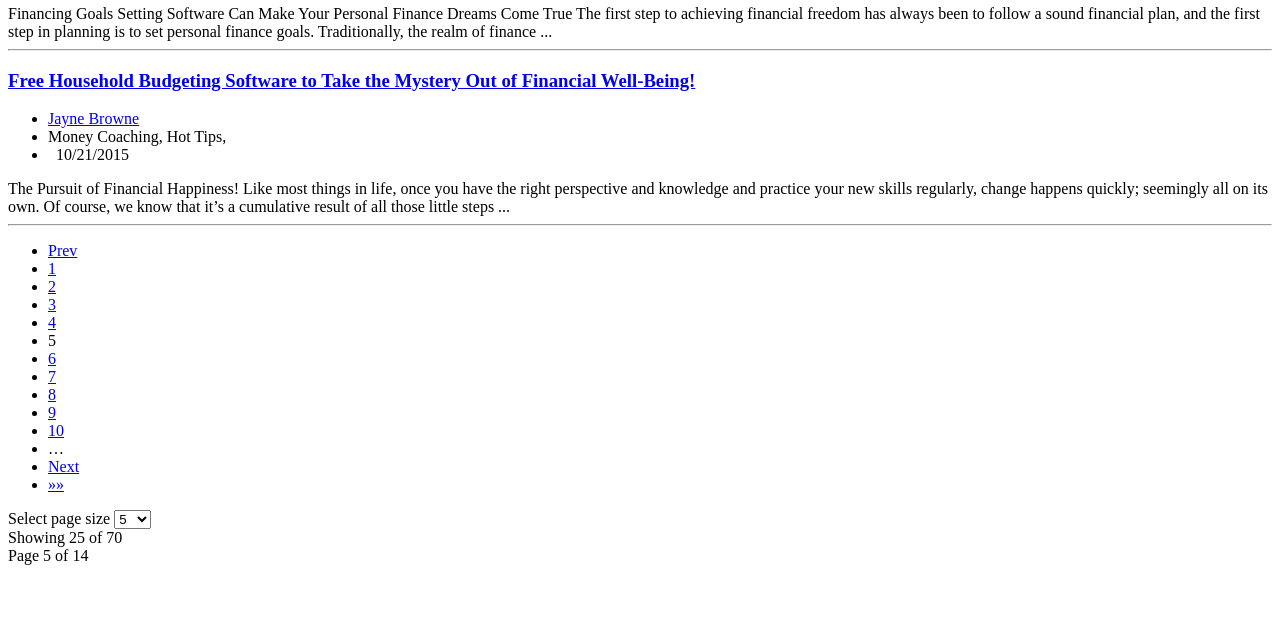Identify the coordinates of the bounding box for the element described below: "Jayne Browne". Return the coordinates as four float numbers between 0 and 1: [left, top, right, bottom].

[0.038, 0.173, 0.109, 0.199]